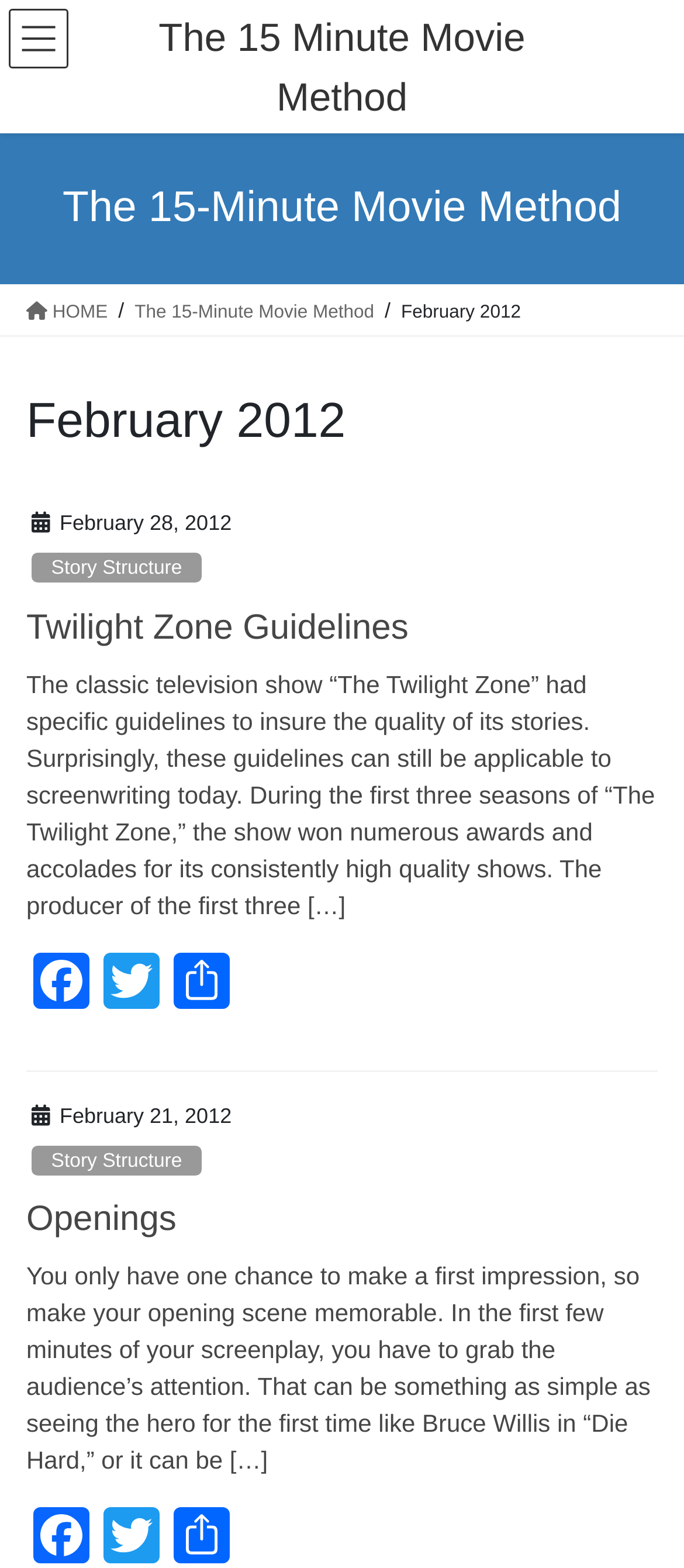Please specify the bounding box coordinates of the clickable region to carry out the following instruction: "Click on the 'Story Structure' link". The coordinates should be four float numbers between 0 and 1, in the format [left, top, right, bottom].

[0.046, 0.353, 0.295, 0.372]